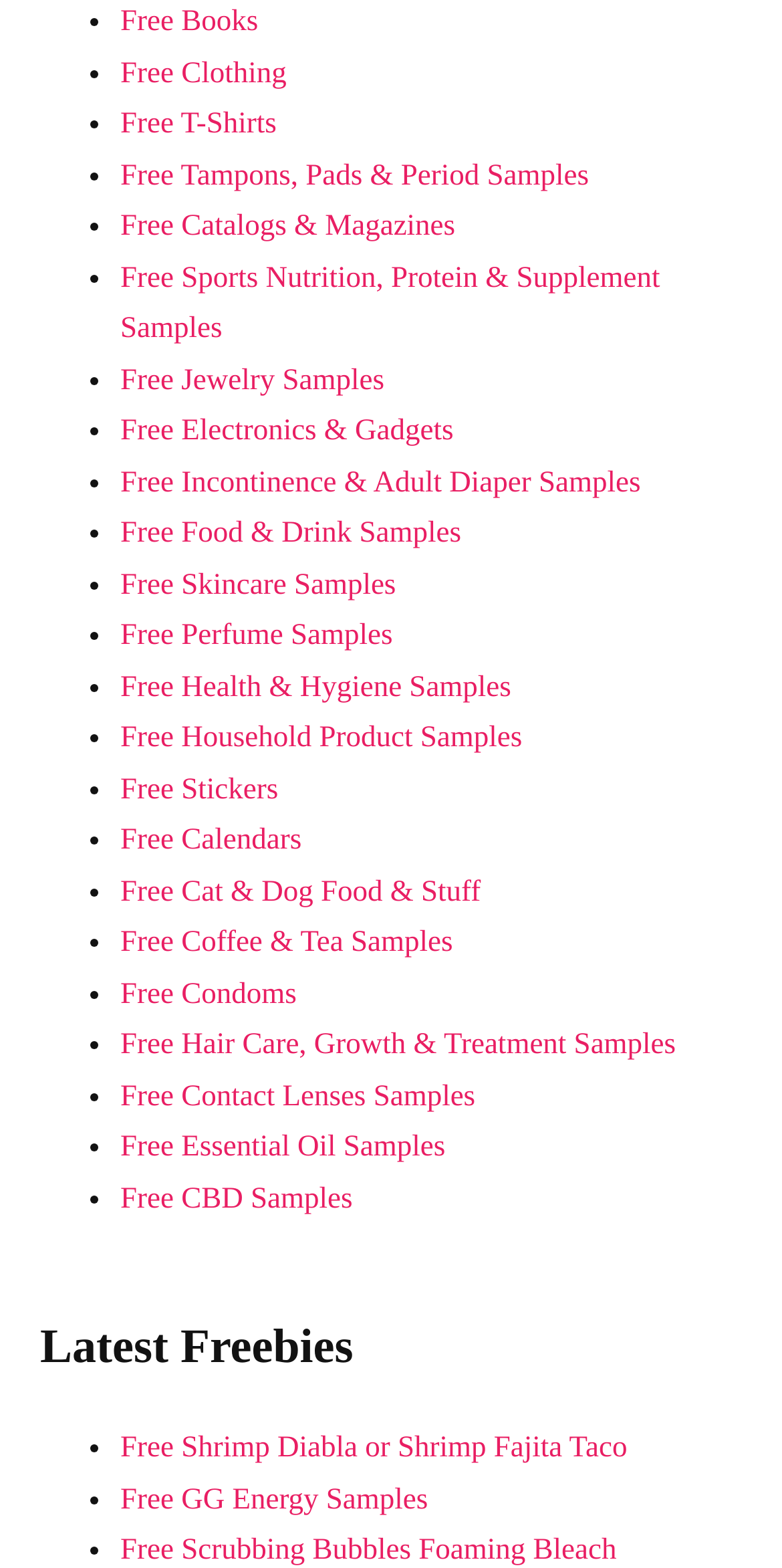Pinpoint the bounding box coordinates of the area that must be clicked to complete this instruction: "Log in to your account".

None